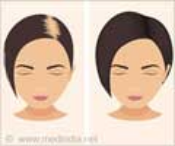Based on the image, provide a detailed and complete answer to the question: 
What is the purpose of the image?

The image is used to illustrate the transformative effects of hair replacement solutions, comparing the woman's hair before and after the treatment, and highlighting the positive impact of modern hair replacement options.